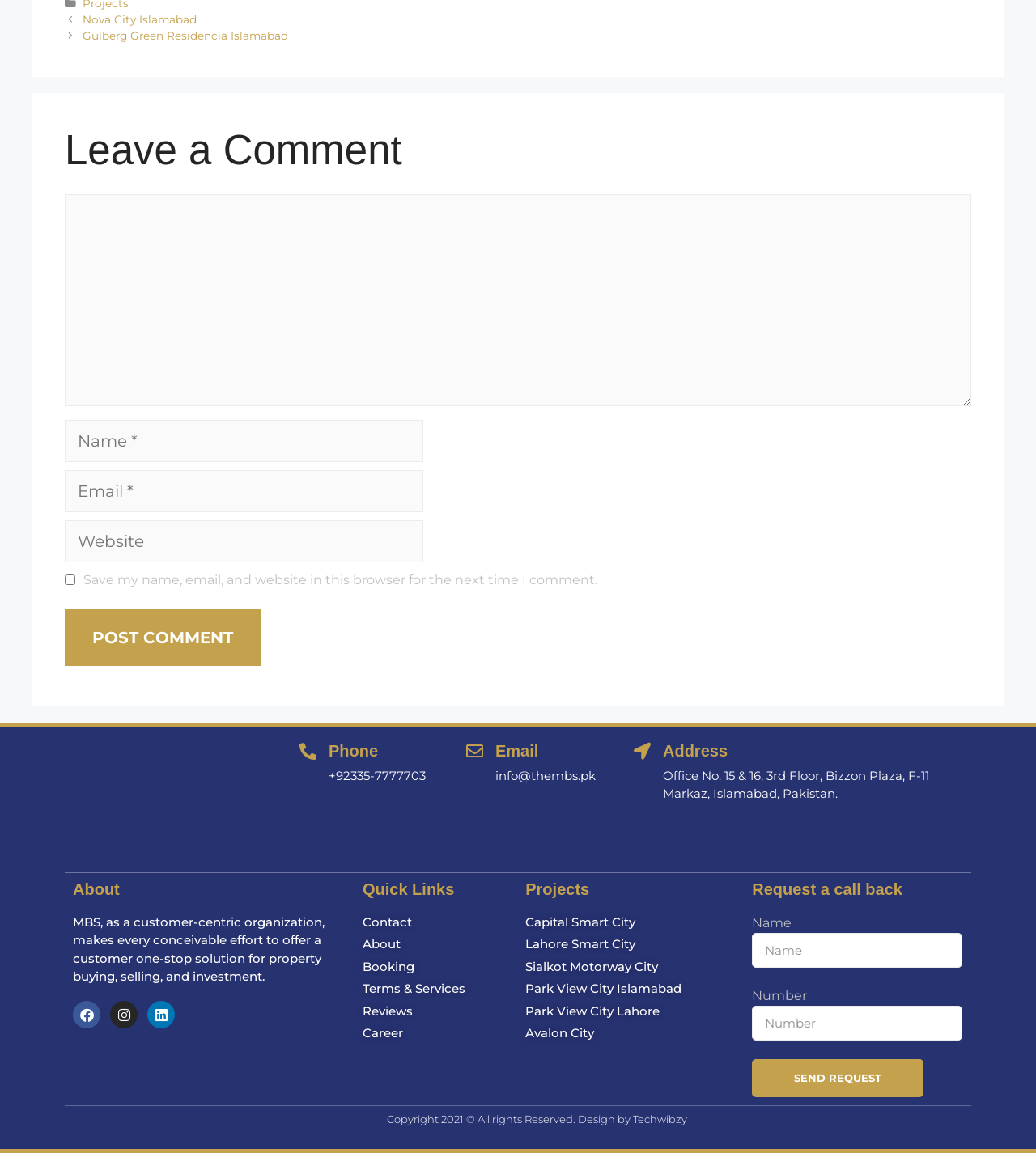Reply to the question with a single word or phrase:
What type of organization is MBS?

Customer-centric